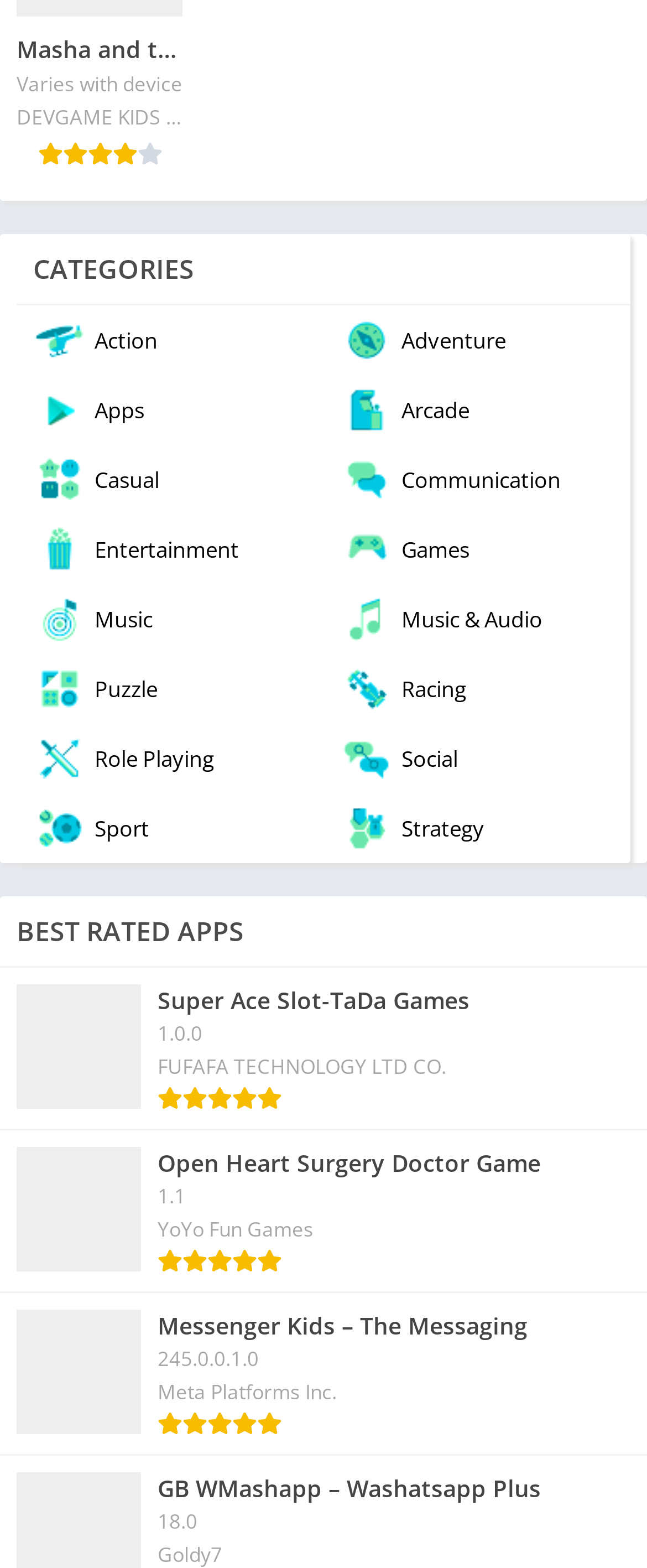Determine the bounding box coordinates for the clickable element required to fulfill the instruction: "Open the 'Super Ace Slot-TaDa Games' app". Provide the coordinates as four float numbers between 0 and 1, i.e., [left, top, right, bottom].

[0.0, 0.617, 1.0, 0.721]